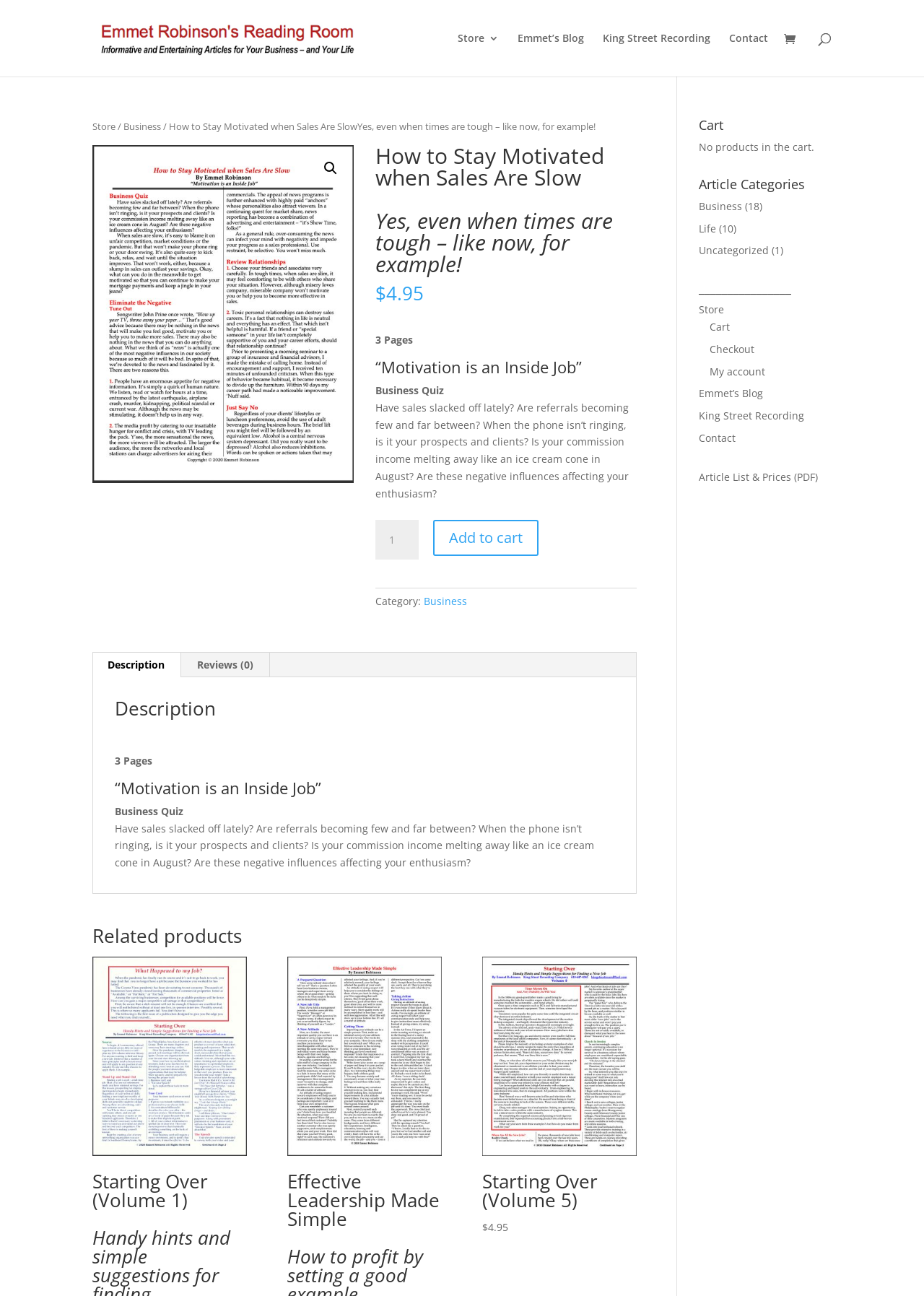Generate a thorough caption detailing the webpage content.

This webpage is about a motivational article titled "How to Stay Motivated when Sales Are Slow" by Emmet Robinson. At the top, there is a navigation bar with links to "Store 3", "Emmet's Blog", "King Street Recording", and "Contact". Below the navigation bar, there is a search bar and a breadcrumb navigation showing the current page's location.

The main content of the page is divided into sections. The first section displays the article's title, price, and a brief description. There is also a button to add the article to the cart. Below this section, there is a tab list with two tabs: "Description" and "Reviews (0)". The "Description" tab is selected by default and displays the article's content, which includes a heading, a brief introduction, and a longer text describing the article's content.

To the right of the main content, there is a sidebar with several sections. The first section displays the article's category, which is "Business", and a link to view more articles in this category. Below this section, there is a section displaying related products, which includes a link to another article titled "Starting Over (Volume 5)".

Further down the sidebar, there are sections displaying the cart contents, article categories, and links to other pages on the website, such as "Store", "Cart", "Checkout", "My account", "Emmet's Blog", "King Street Recording", and "Contact".